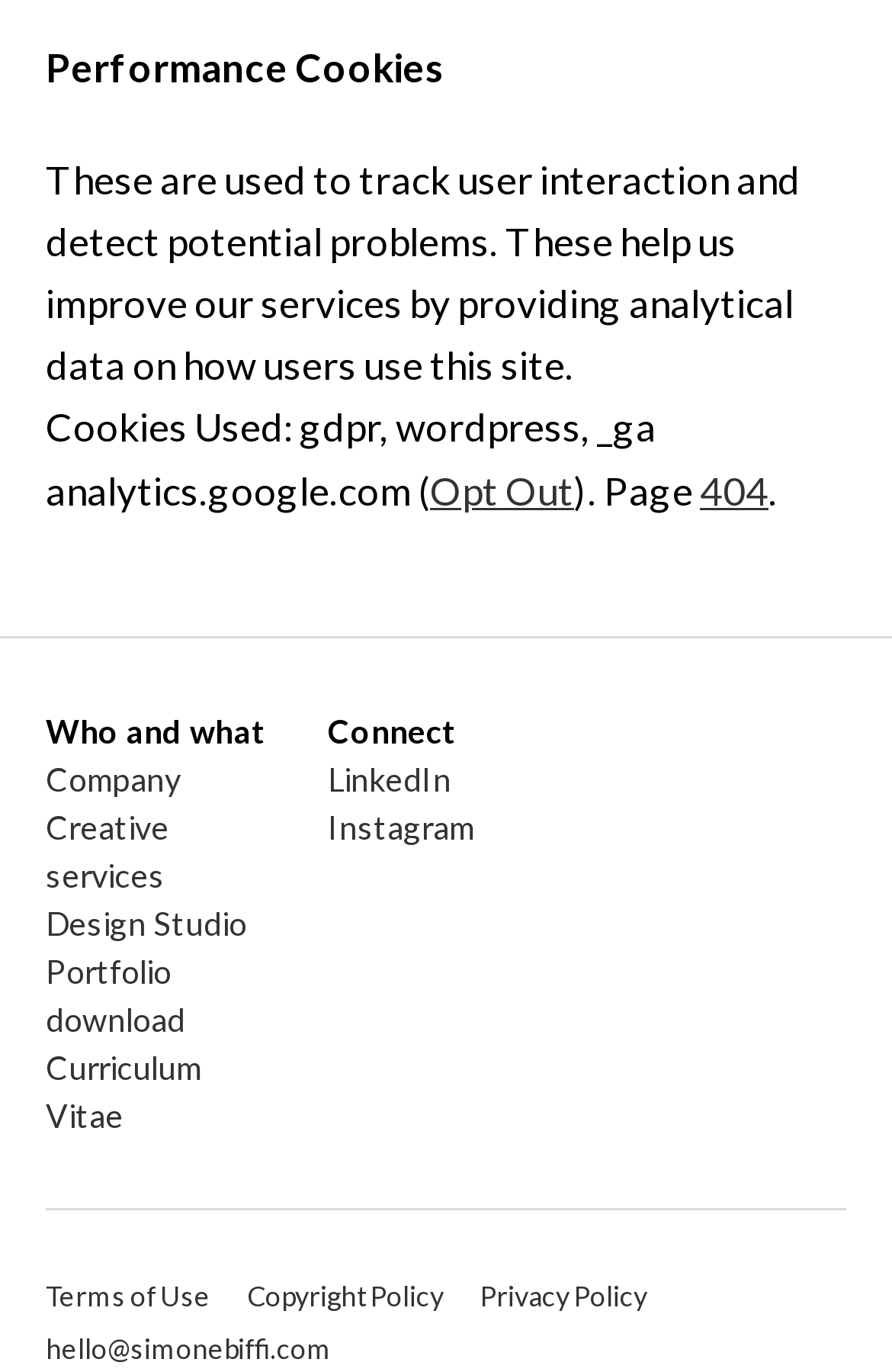Locate the bounding box coordinates of the element I should click to achieve the following instruction: "Go to slide 1".

None